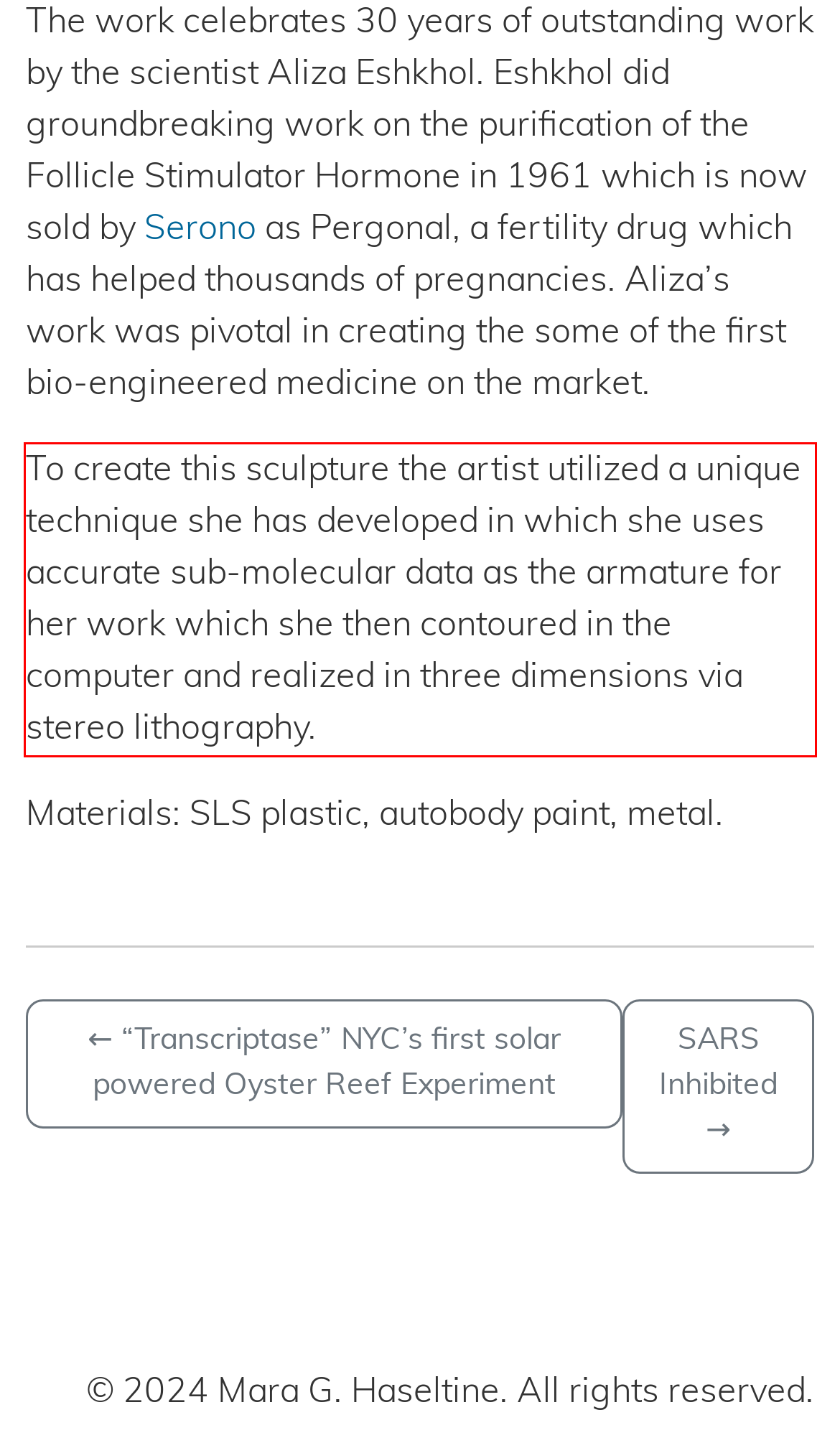You have a screenshot of a webpage, and there is a red bounding box around a UI element. Utilize OCR to extract the text within this red bounding box.

To create this sculpture the artist utilized a unique technique she has developed in which she uses accurate sub-molecular data as the armature for her work which she then contoured in the computer and realized in three dimensions via stereo lithography.